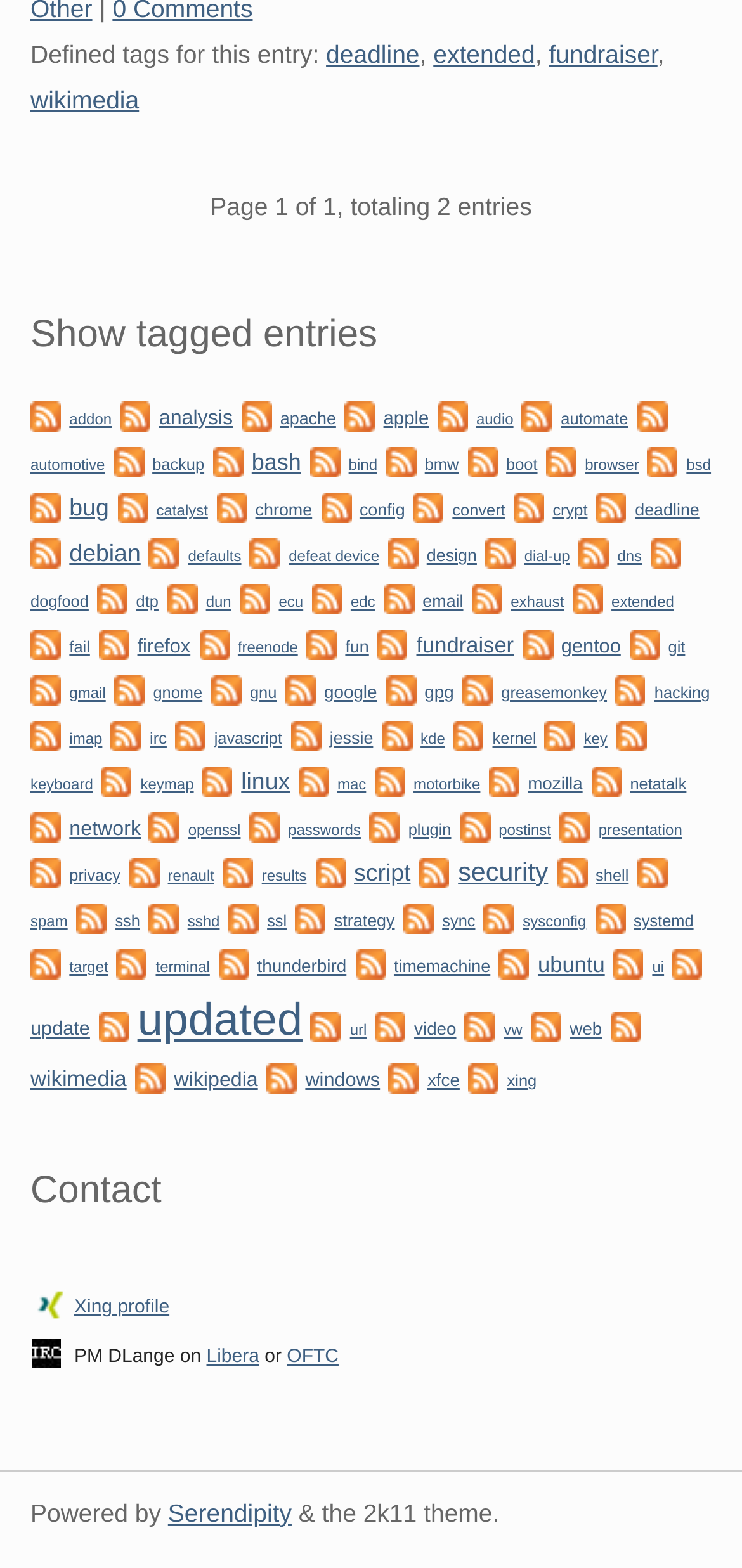Please mark the clickable region by giving the bounding box coordinates needed to complete this instruction: "Click on the 'deadline' link".

[0.439, 0.025, 0.565, 0.043]